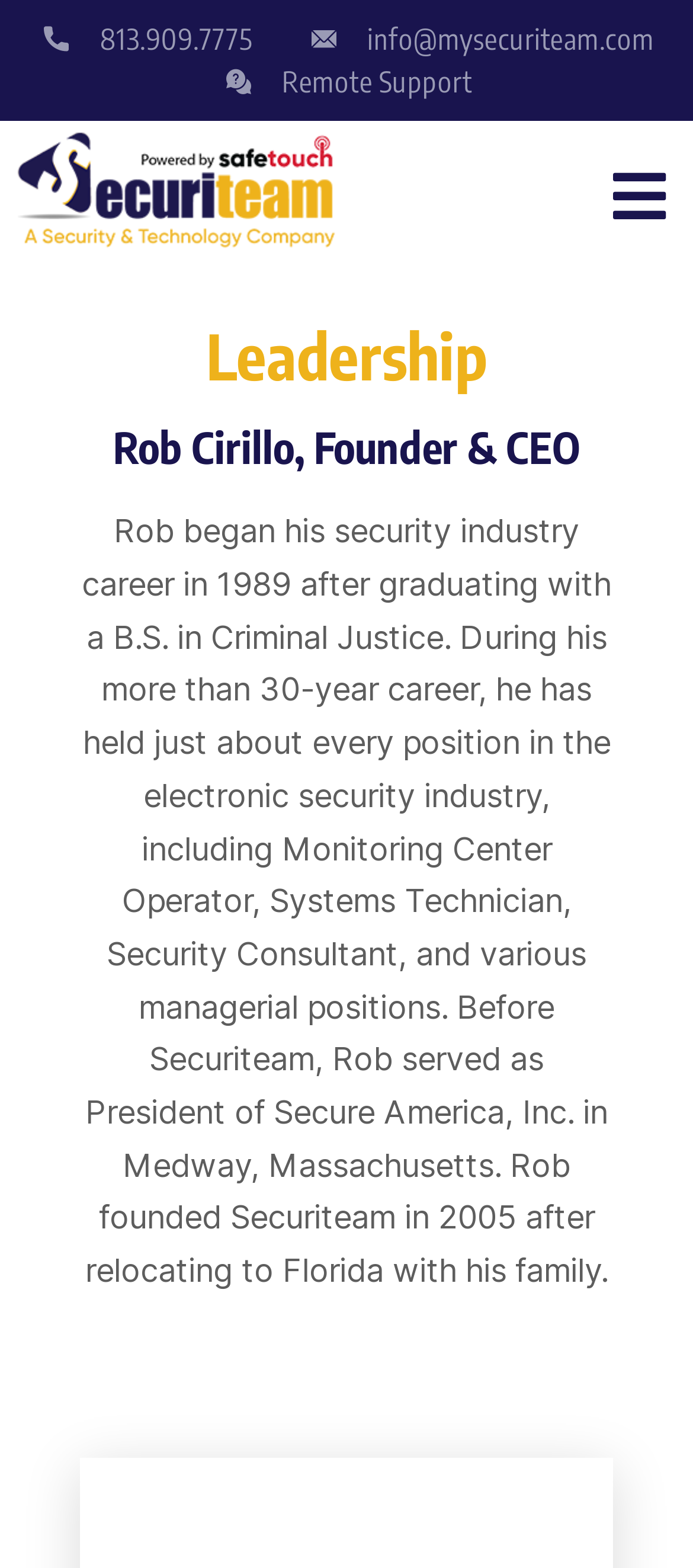Locate the UI element described as follows: "info@mysecuriteam.com". Return the bounding box coordinates as four float numbers between 0 and 1 in the order [left, top, right, bottom].

[0.442, 0.011, 0.944, 0.039]